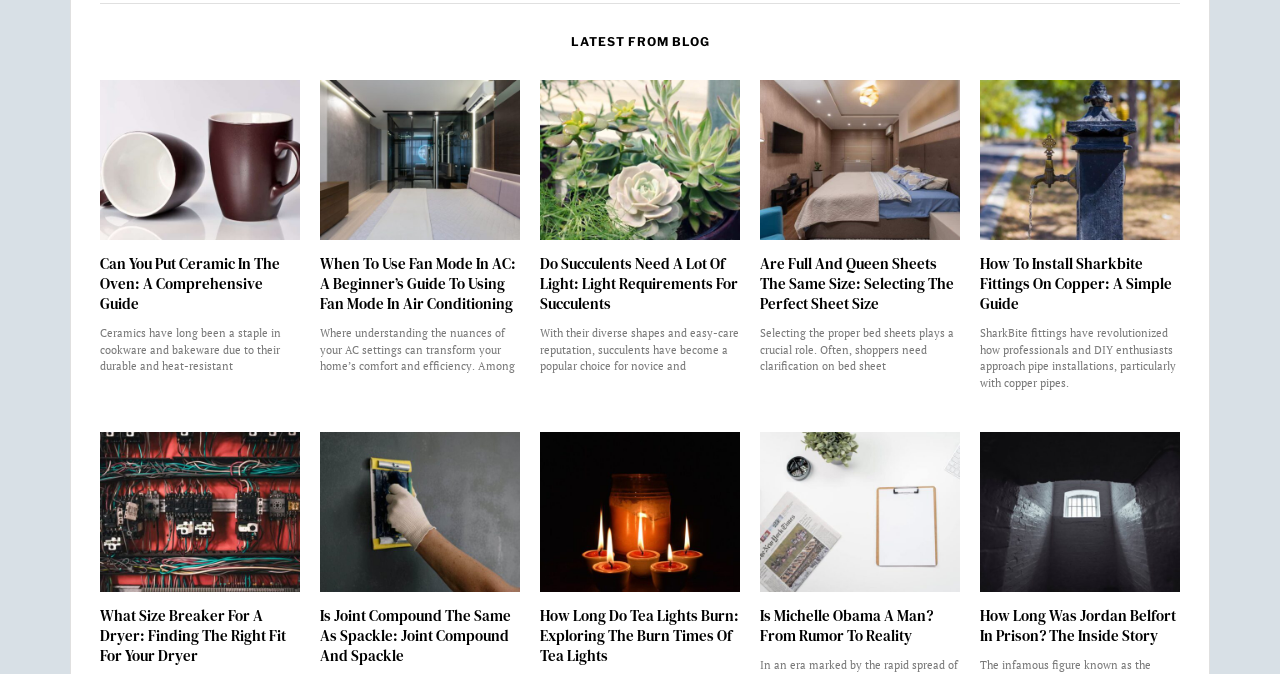Using details from the image, please answer the following question comprehensively:
What is the topic of the first article?

The first article is about ceramics in the oven, as indicated by the heading 'Can You Put Ceramic In The Oven: A Comprehensive Guide' and the image with the same title.